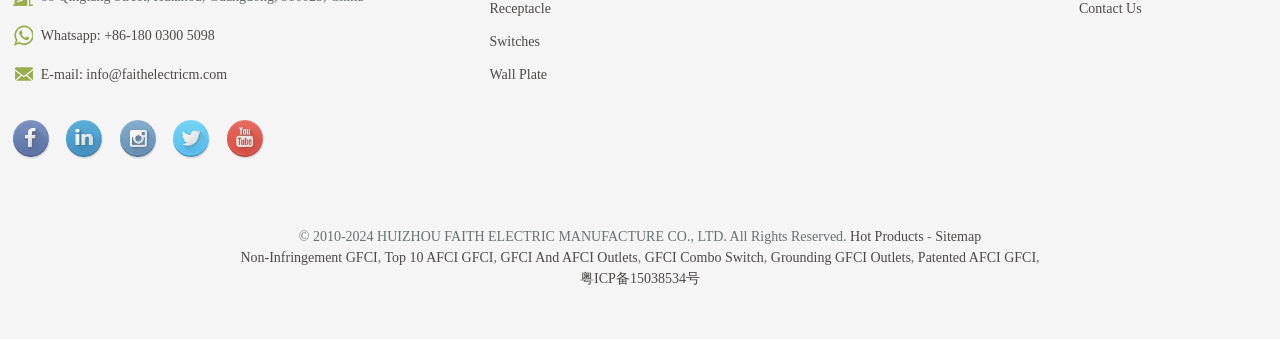Provide the bounding box coordinates in the format (top-left x, top-left y, bottom-right x, bottom-right y). All values are floating point numbers between 0 and 1. Determine the bounding box coordinate of the UI element described as: E-mail: info@faithelectricm.com

[0.032, 0.197, 0.177, 0.241]